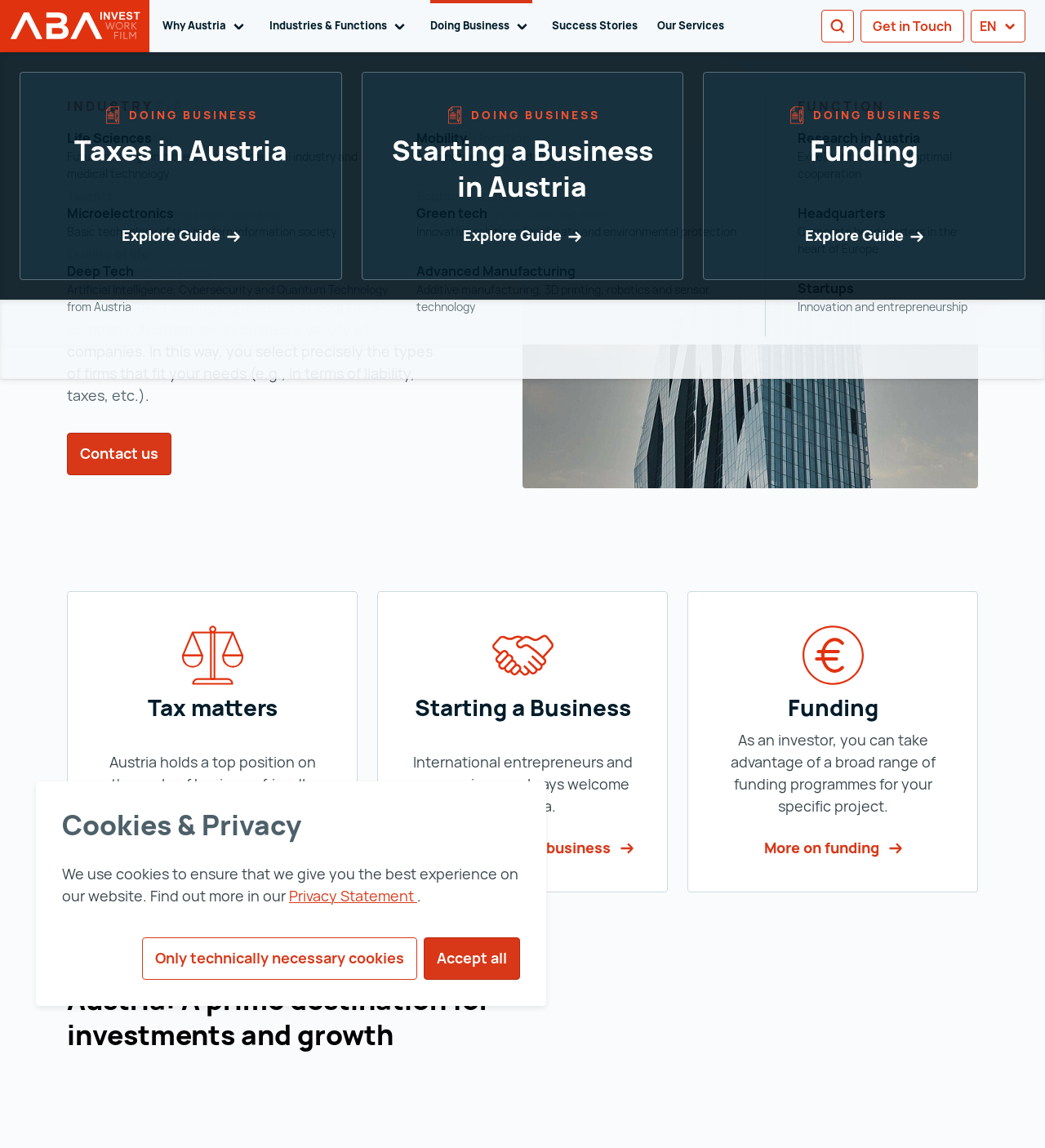Provide a short, one-word or phrase answer to the question below:
What is the purpose of the 'Get in Touch' link?

Contact information